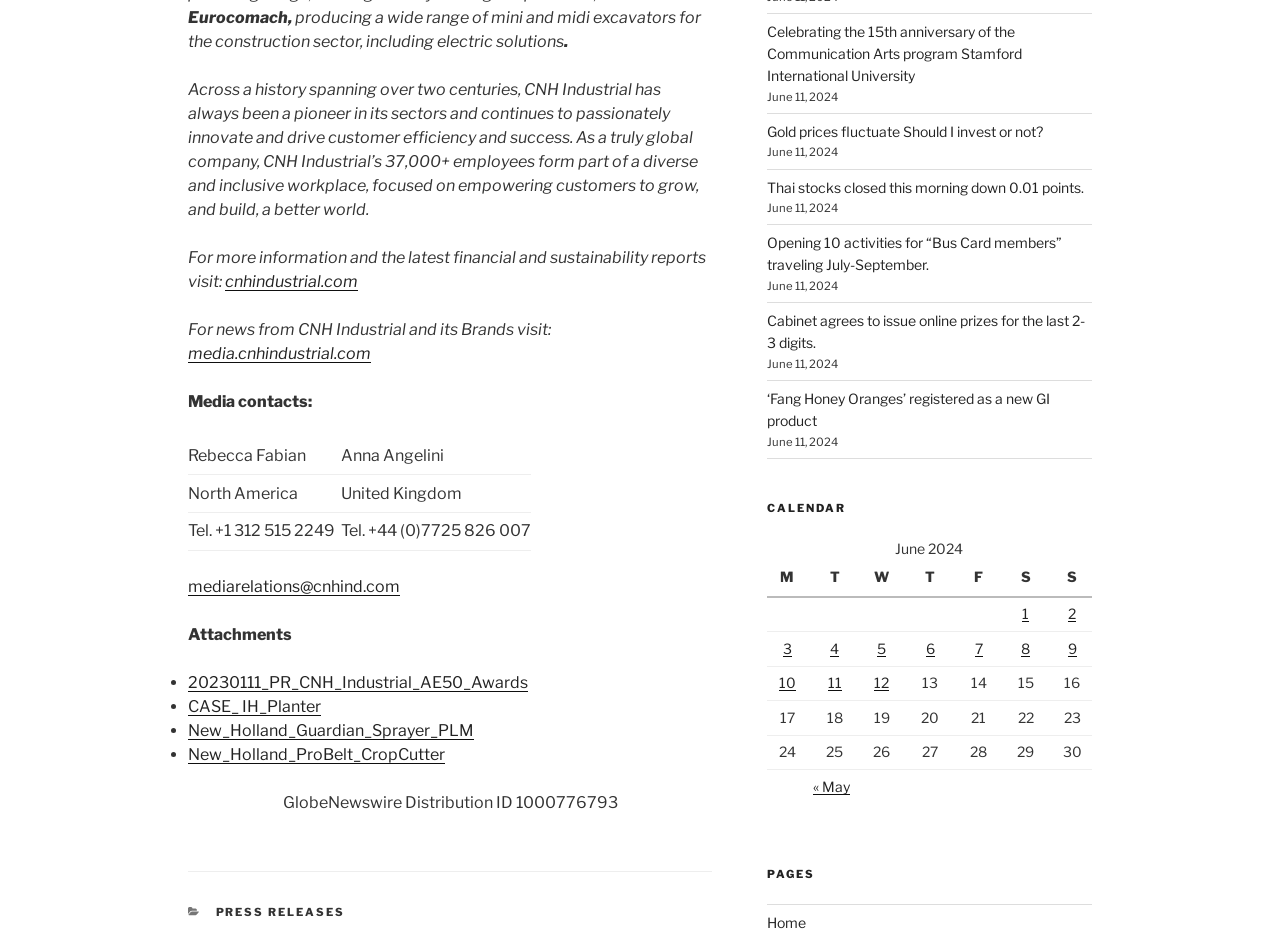Who are the media contacts for North America and United Kingdom?
Refer to the image and provide a thorough answer to the question.

The media contacts are listed in the table on the webpage, which shows Rebecca Fabian as the contact for North America and Anna Angelini as the contact for United Kingdom.